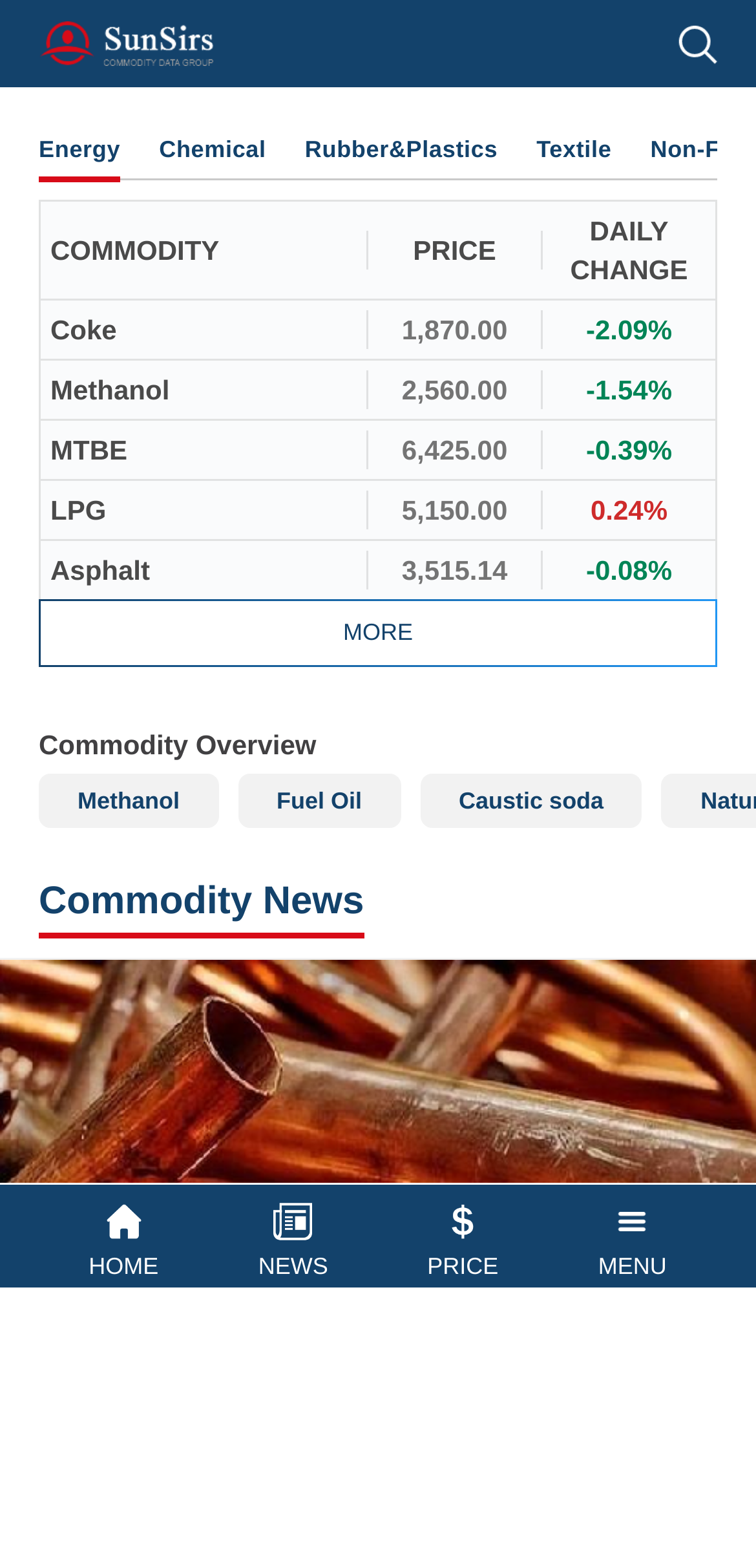Specify the bounding box coordinates of the area to click in order to follow the given instruction: "View Commodity News."

[0.051, 0.561, 0.482, 0.589]